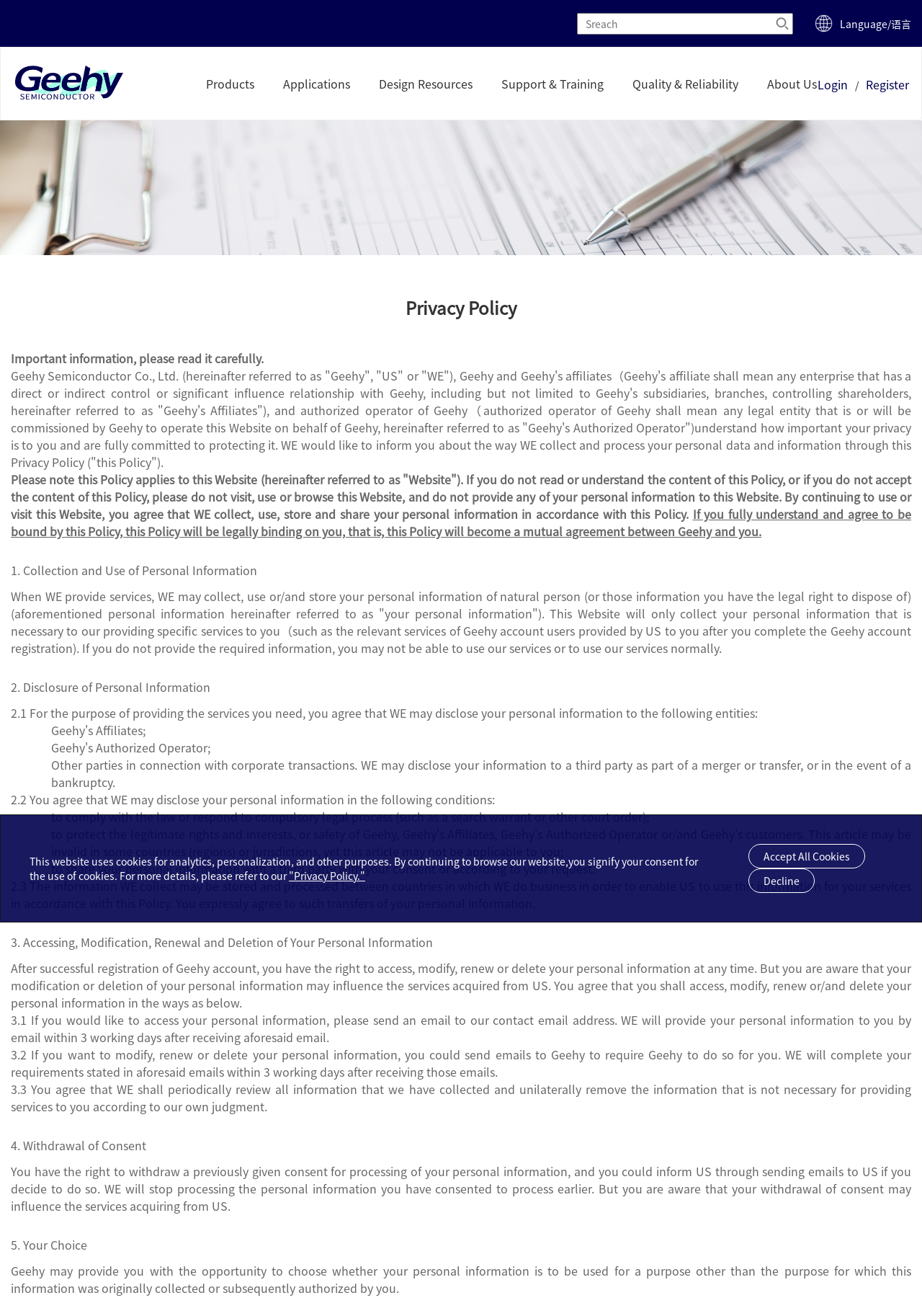Determine the bounding box coordinates of the element that should be clicked to execute the following command: "Switch to a different language".

[0.911, 0.012, 0.988, 0.023]